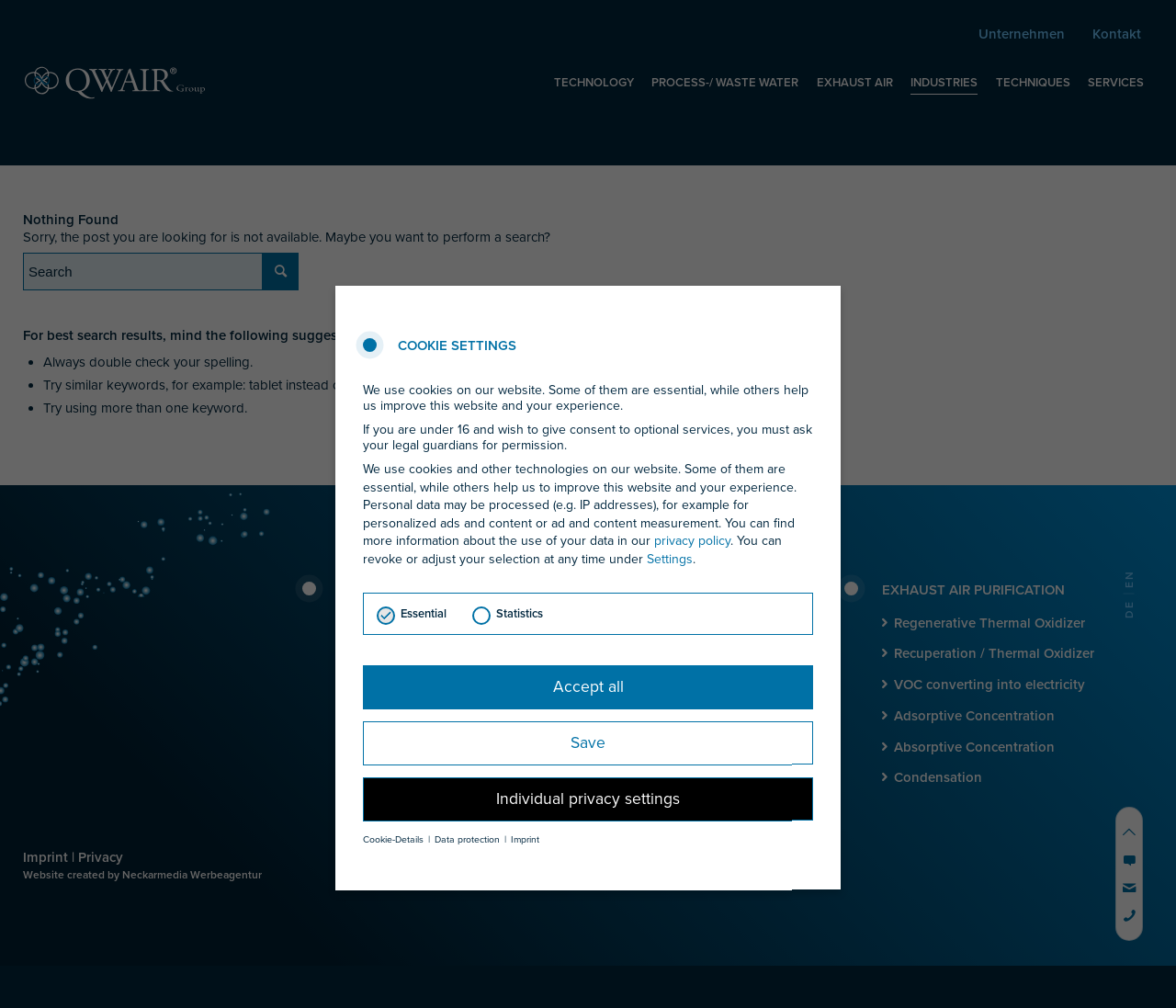What is the company name?
Please provide a single word or phrase based on the screenshot.

QWAIR Beteiligungs AG